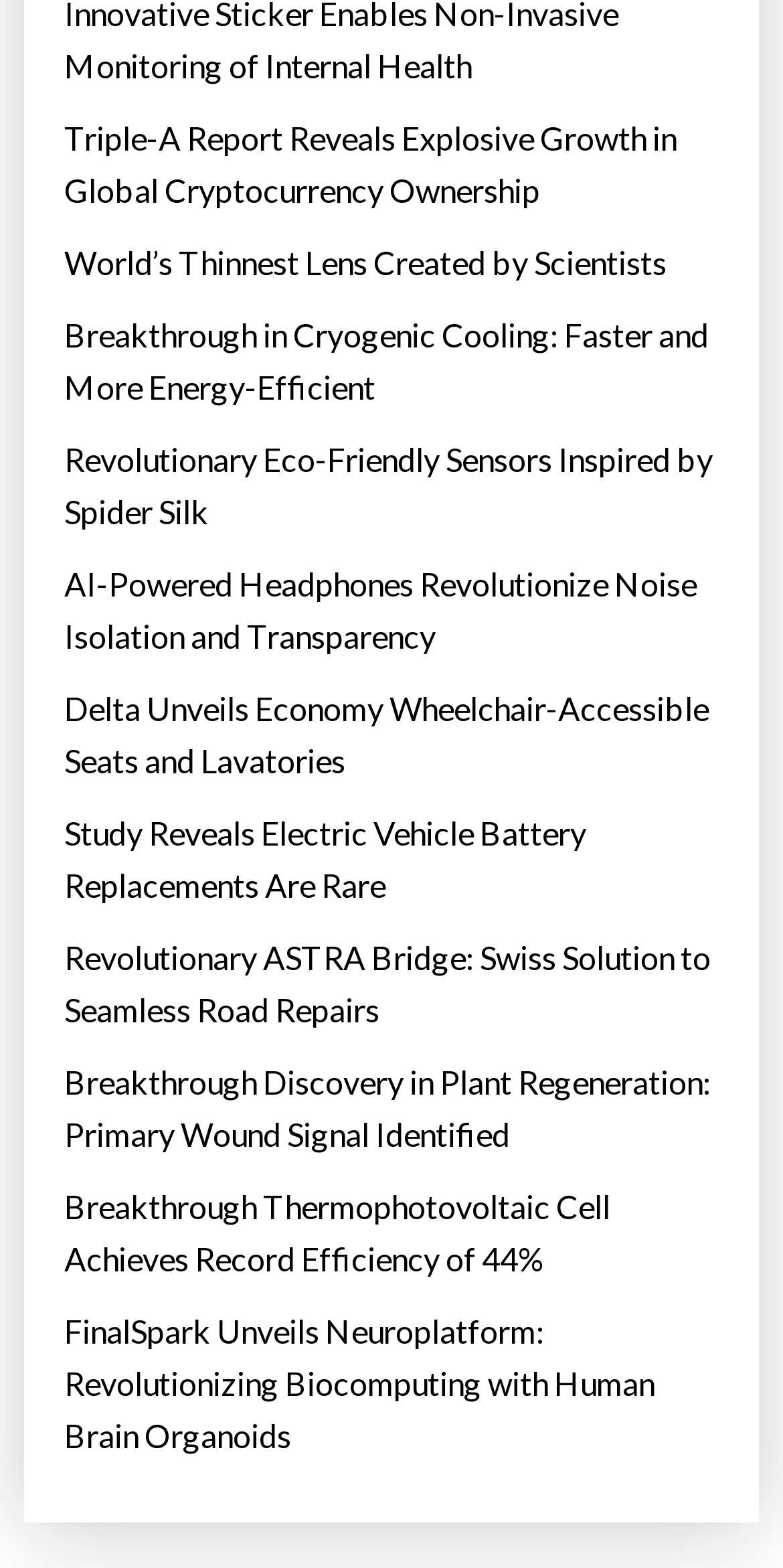Could you highlight the region that needs to be clicked to execute the instruction: "Discover the breakthrough thermophotovoltaic cell achieving record efficiency"?

[0.082, 0.753, 0.918, 0.82]